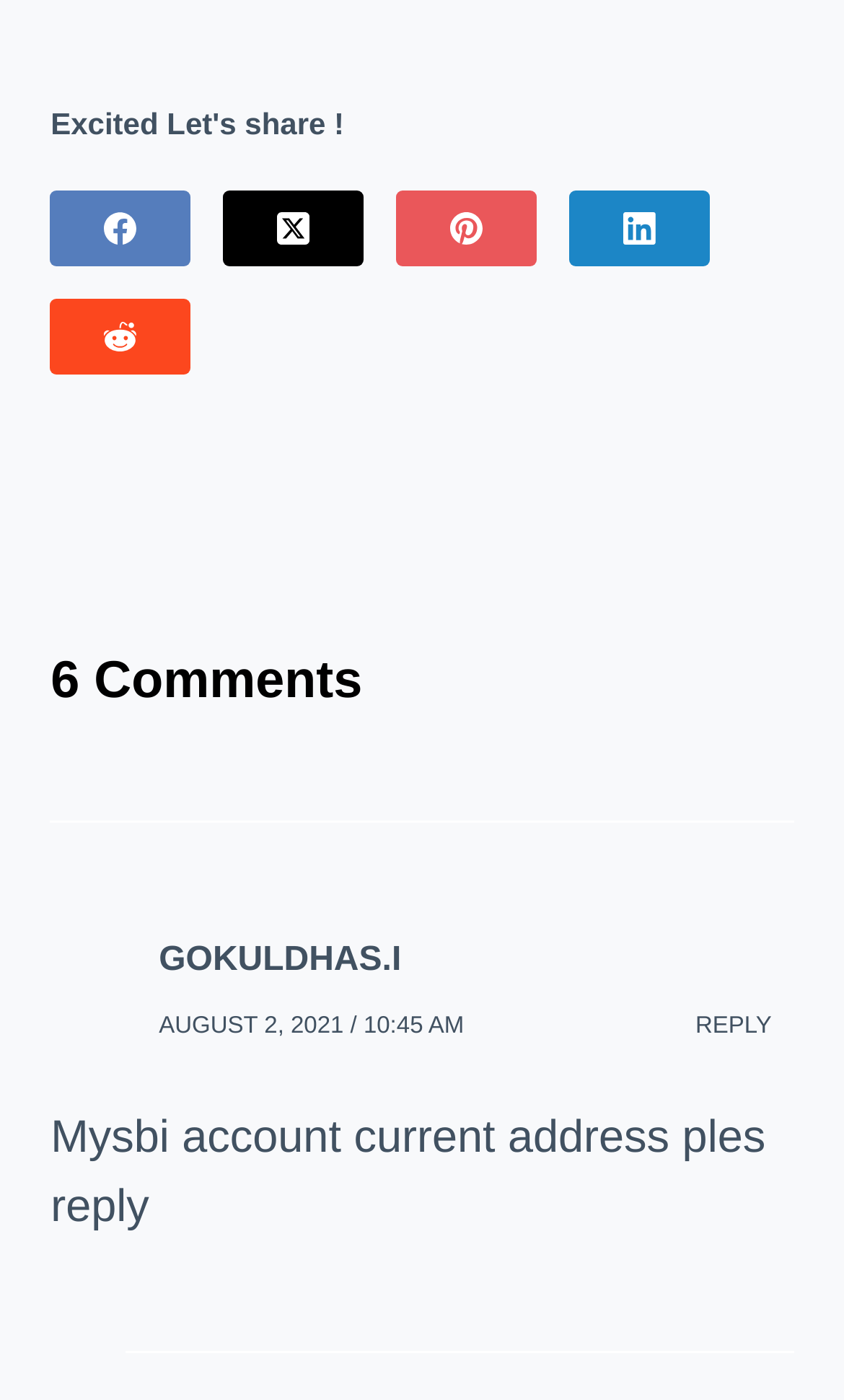Who is the author of the comment?
Give a thorough and detailed response to the question.

I looked at the footer section of the article and found the author's name, GOKULDHAS.I, along with the date and time of the comment.